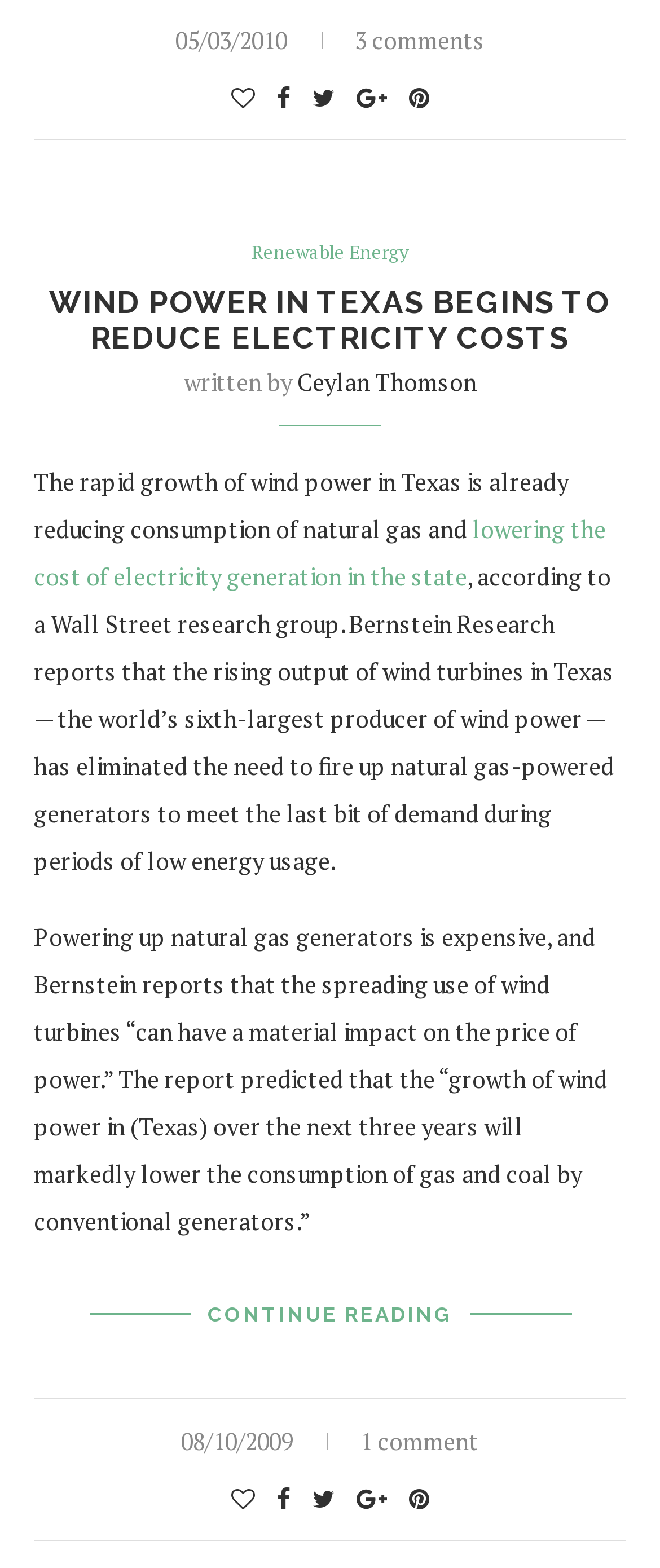Pinpoint the bounding box coordinates of the element you need to click to execute the following instruction: "View another article". The bounding box should be represented by four float numbers between 0 and 1, in the format [left, top, right, bottom].

[0.381, 0.155, 0.619, 0.169]